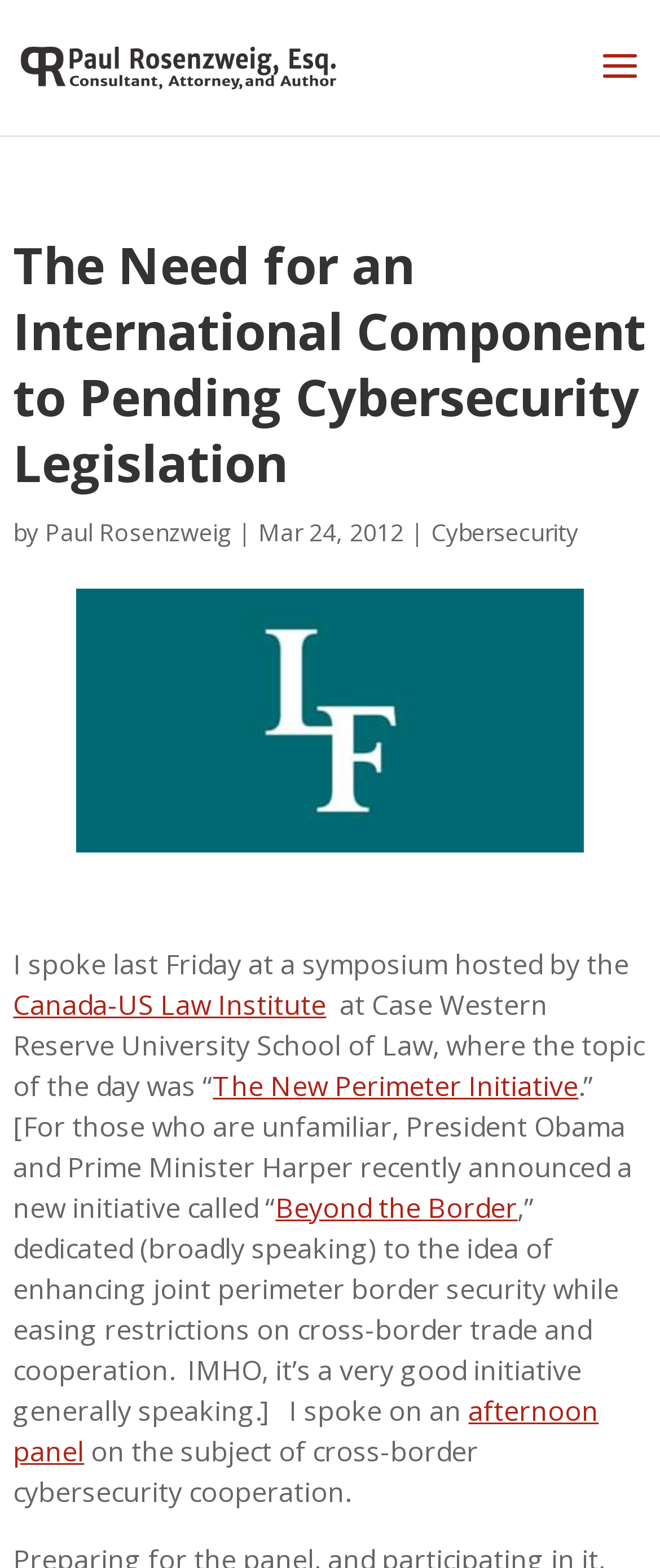What is the name of the initiative announced by President Obama and Prime Minister Harper? Examine the screenshot and reply using just one word or a brief phrase.

Beyond the Border